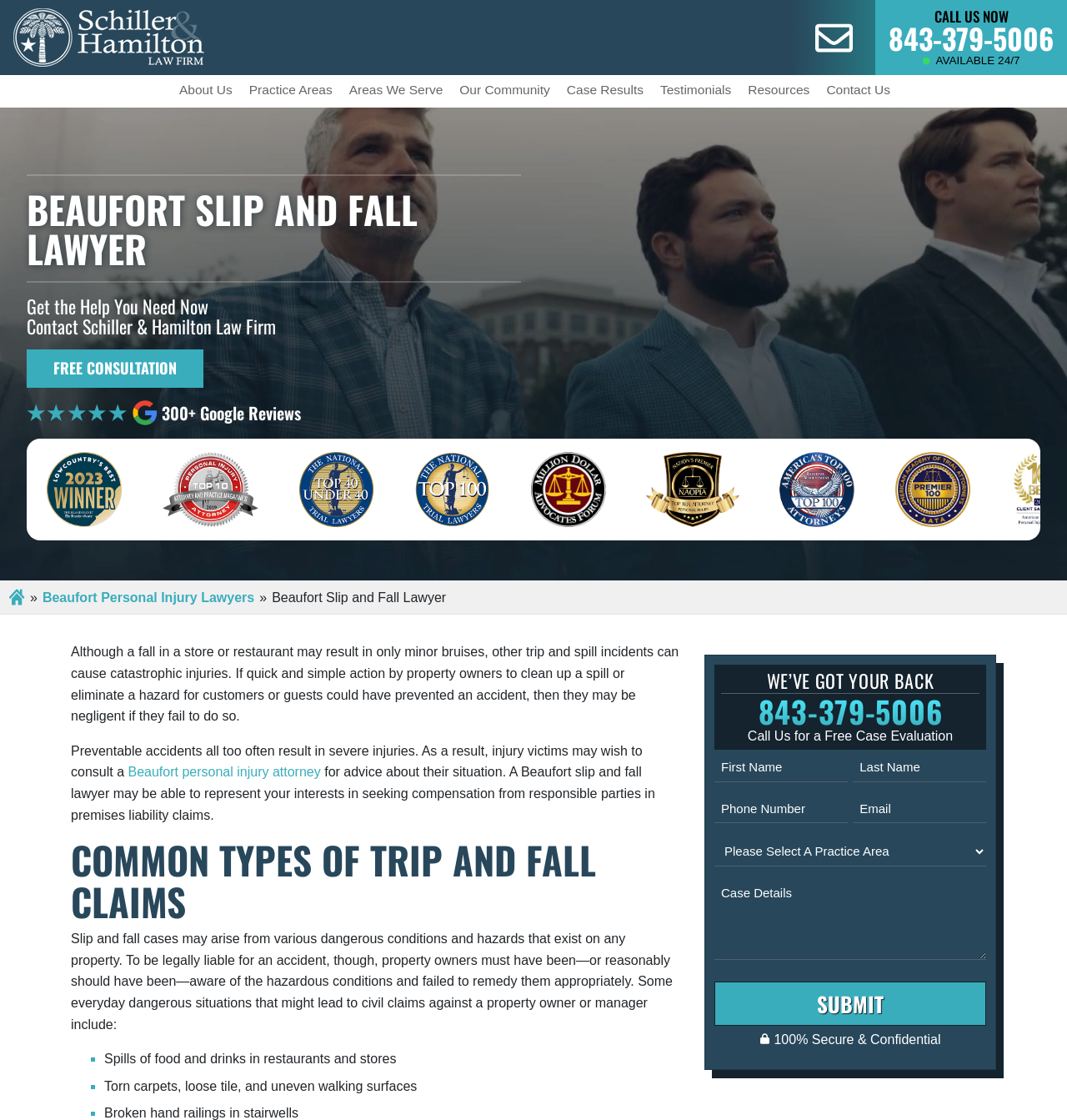Given the content of the image, can you provide a detailed answer to the question?
What is the purpose of contacting a Beaufort personal injury attorney?

I found the answer by looking at the static text element that describes the purpose of contacting a Beaufort personal injury attorney, which is to get advice about their situation.